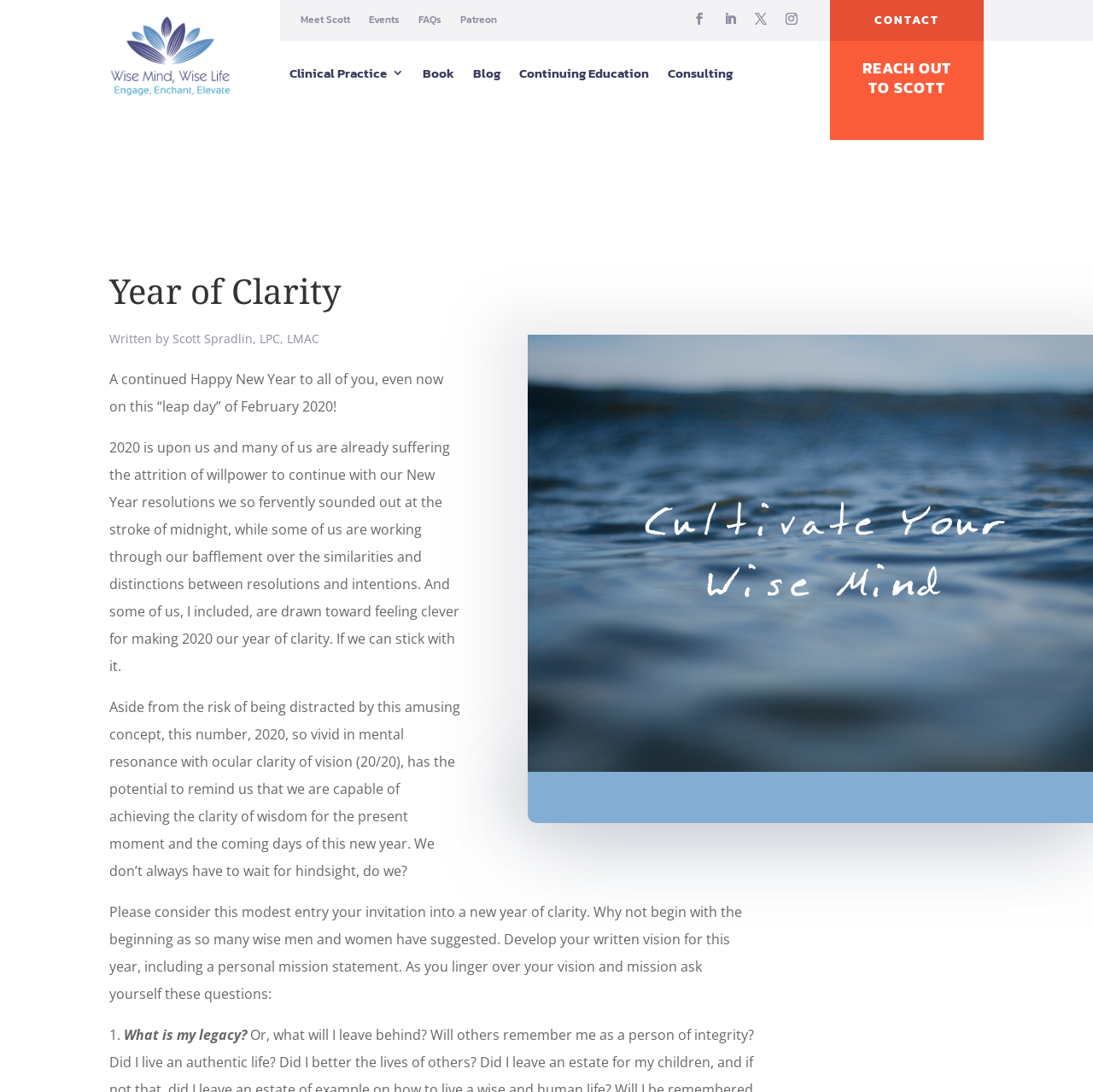Provide the bounding box coordinates of the UI element this sentence describes: "Meet Scott".

[0.275, 0.012, 0.32, 0.031]